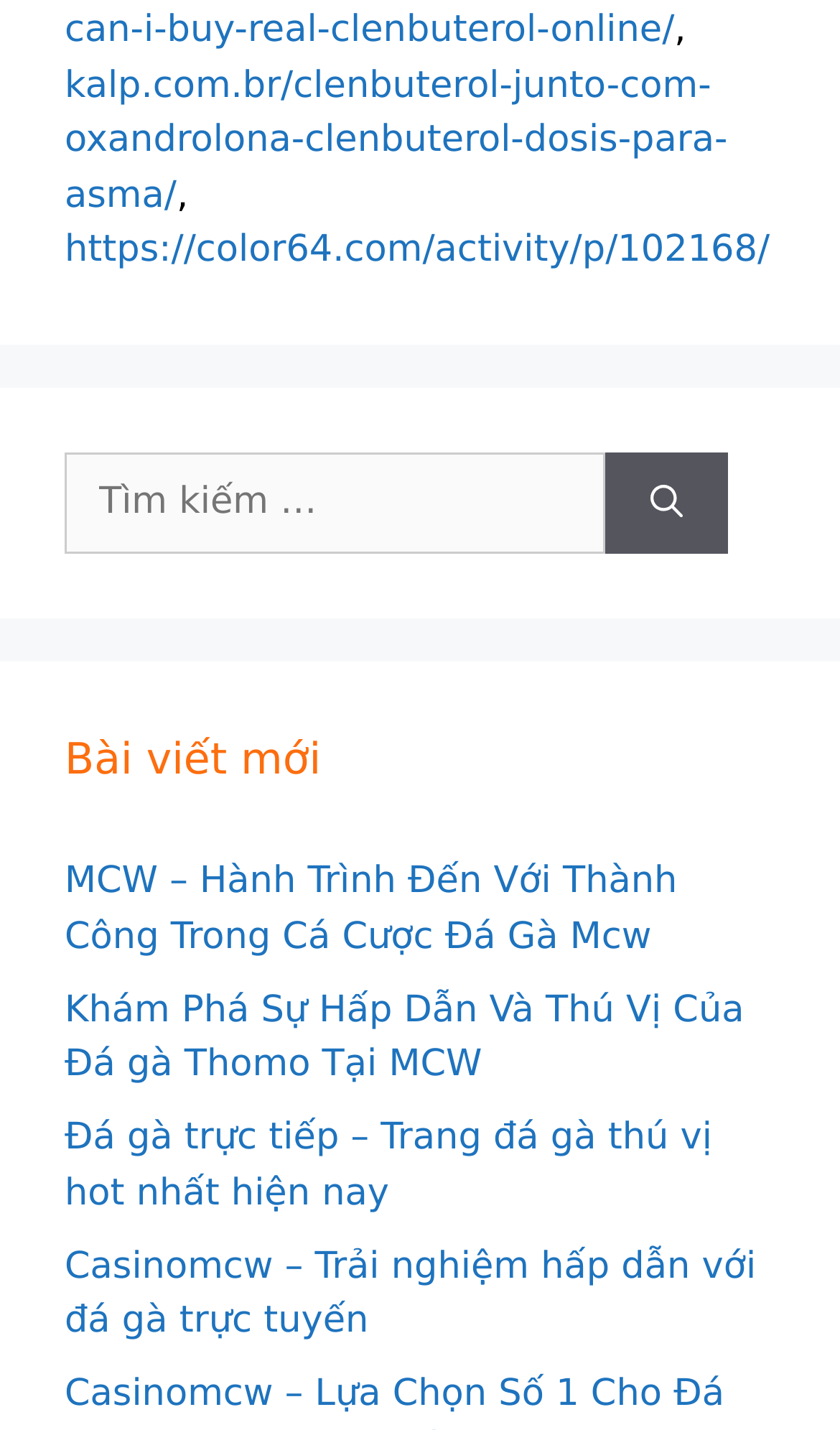What is the purpose of the search box?
Based on the image, answer the question in a detailed manner.

The search box is located in the complementary section of the webpage, with a label 'Tìm kiếm cho:' and a button 'Tìm kiếm'. This suggests that the search box is used to search for articles or content within the website.